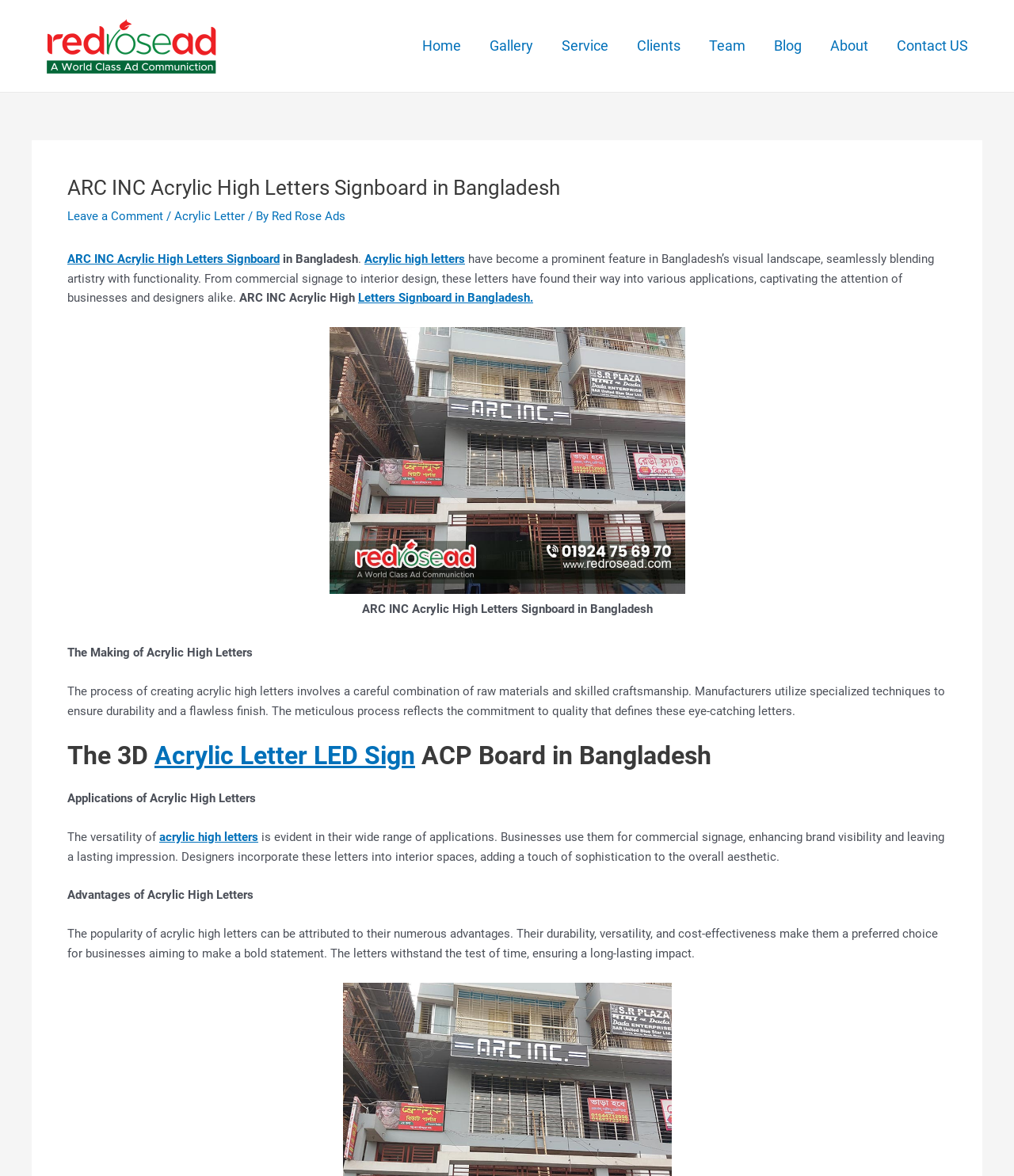What is the main material used for the signboard?
Please elaborate on the answer to the question with detailed information.

The webpage mentions 'ARC INC Acrylic High Letters Signboard in Bangladesh' and 'Acrylic high letters' multiple times, indicating that the main material used for the signboard is acrylic.